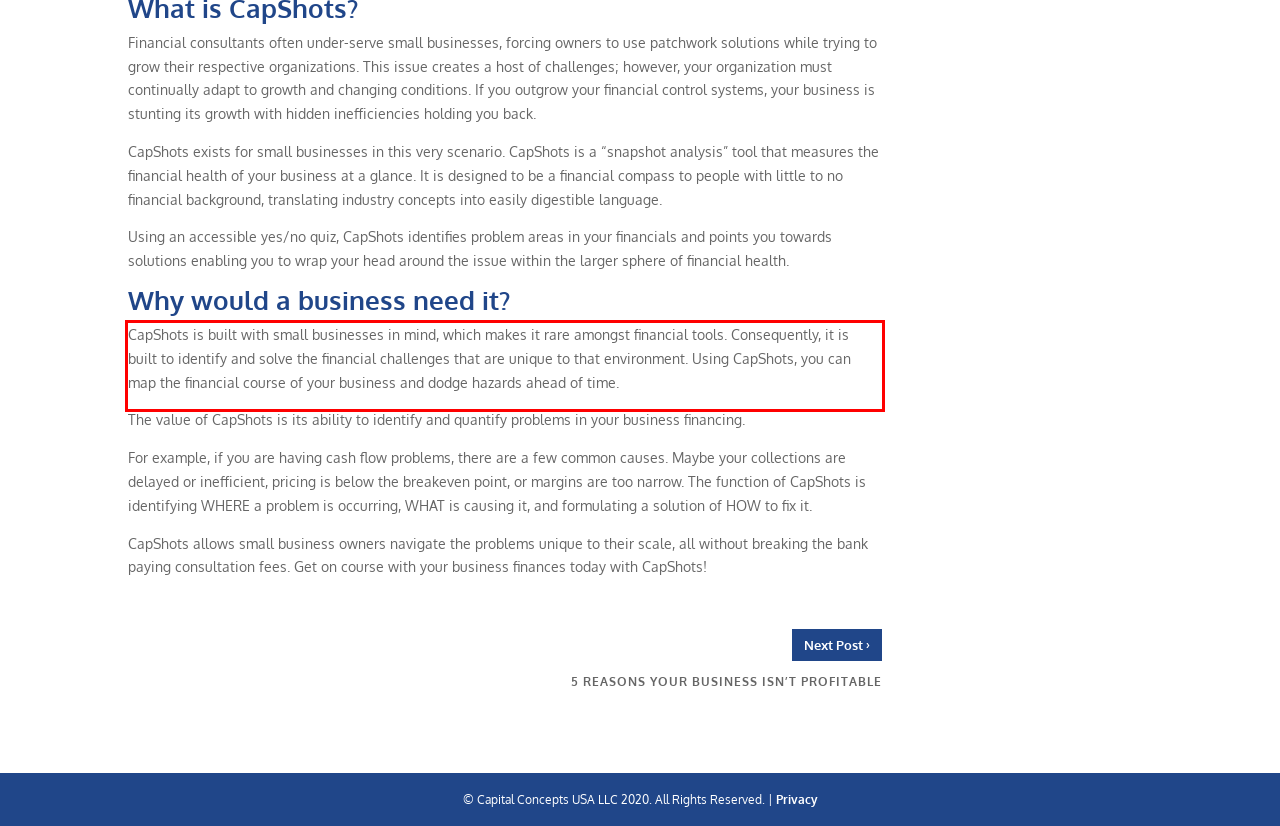Within the screenshot of the webpage, there is a red rectangle. Please recognize and generate the text content inside this red bounding box.

CapShots is built with small businesses in mind, which makes it rare amongst financial tools. Consequently, it is built to identify and solve the financial challenges that are unique to that environment. Using CapShots, you can map the financial course of your business and dodge hazards ahead of time.